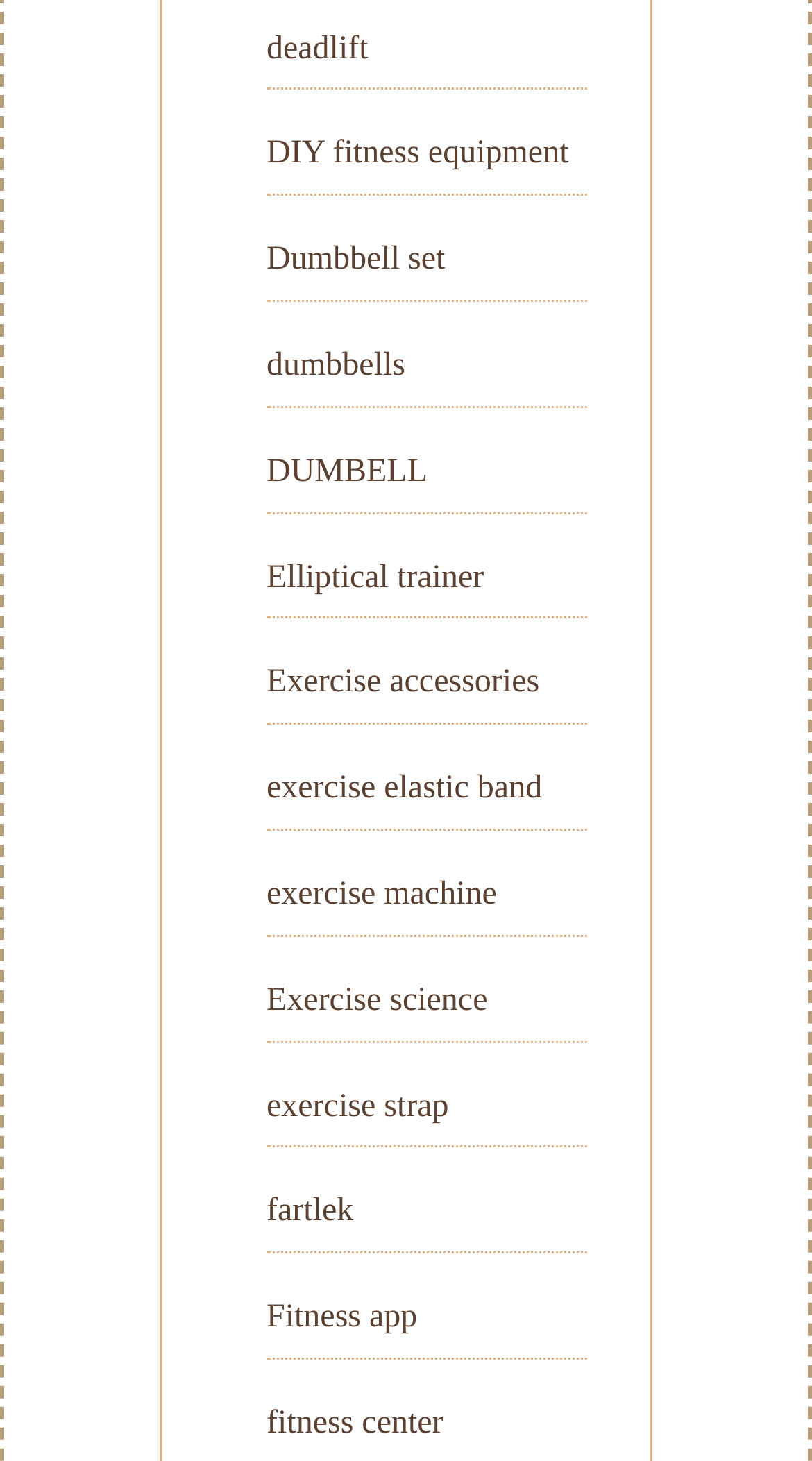Could you determine the bounding box coordinates of the clickable element to complete the instruction: "visit DIY fitness equipment page"? Provide the coordinates as four float numbers between 0 and 1, i.e., [left, top, right, bottom].

[0.328, 0.093, 0.7, 0.117]